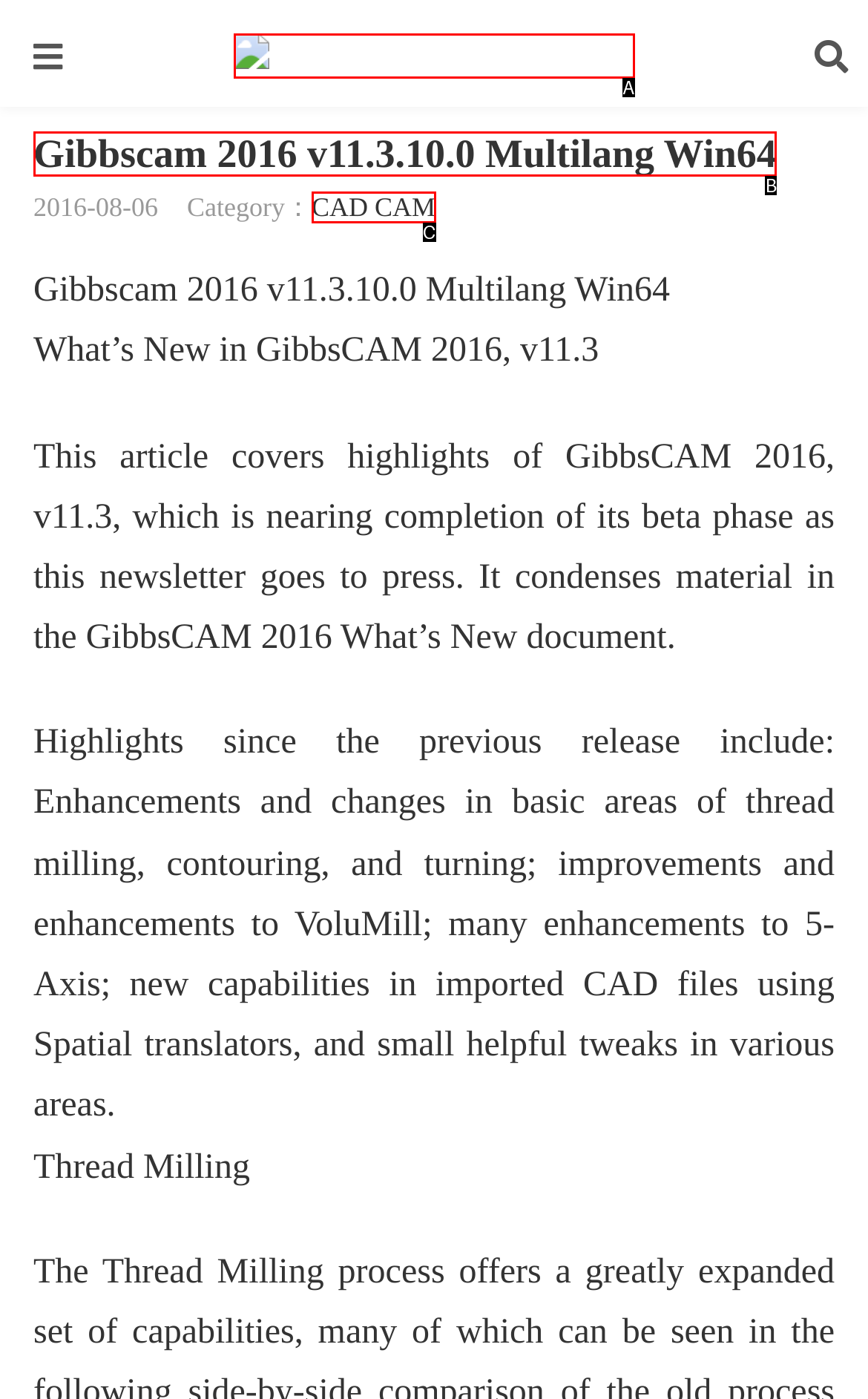Based on the description: A Prayer for Easter, identify the matching HTML element. Reply with the letter of the correct option directly.

None